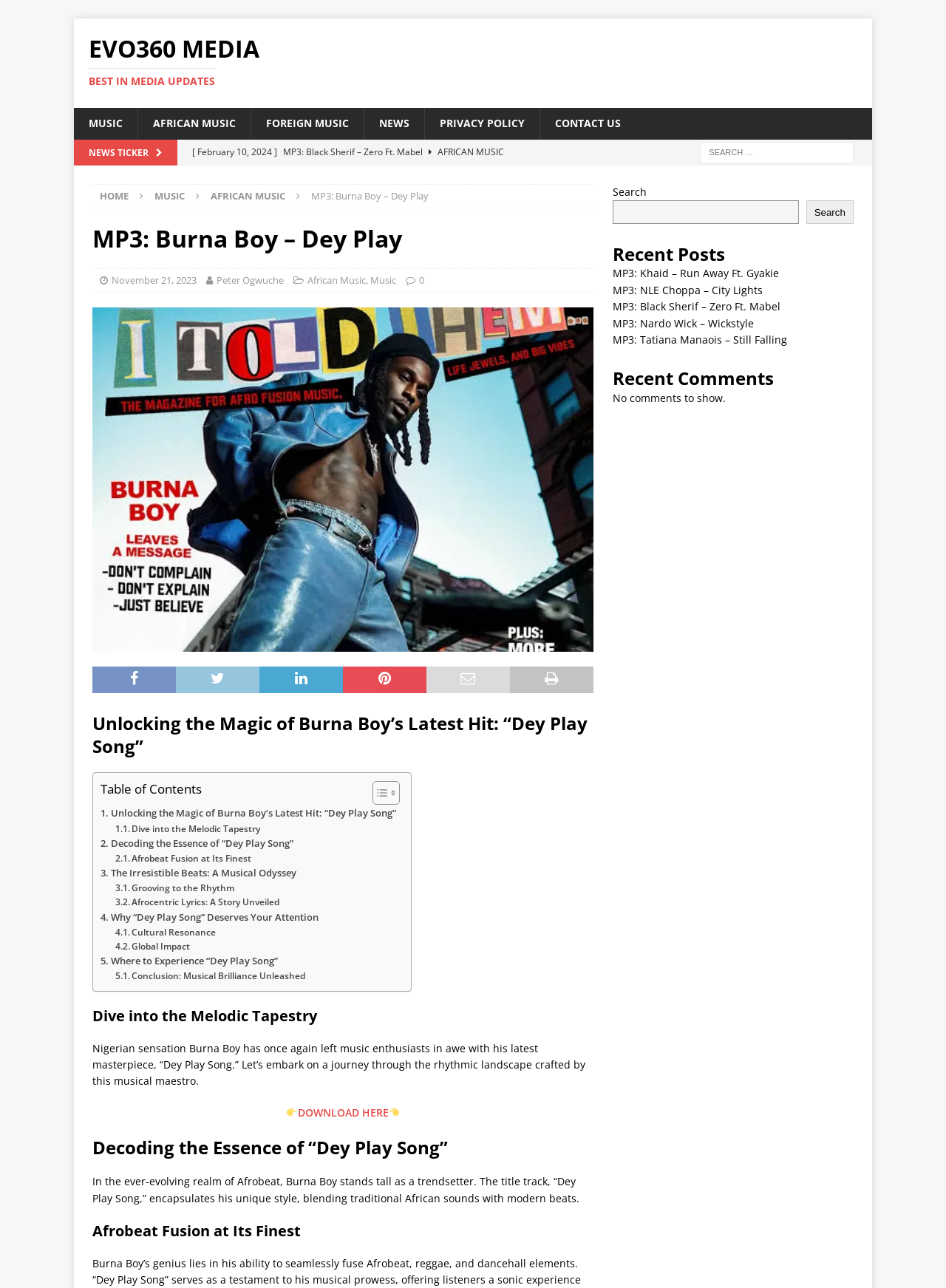Please identify the primary heading of the webpage and give its text content.

MP3: Burna Boy – Dey Play